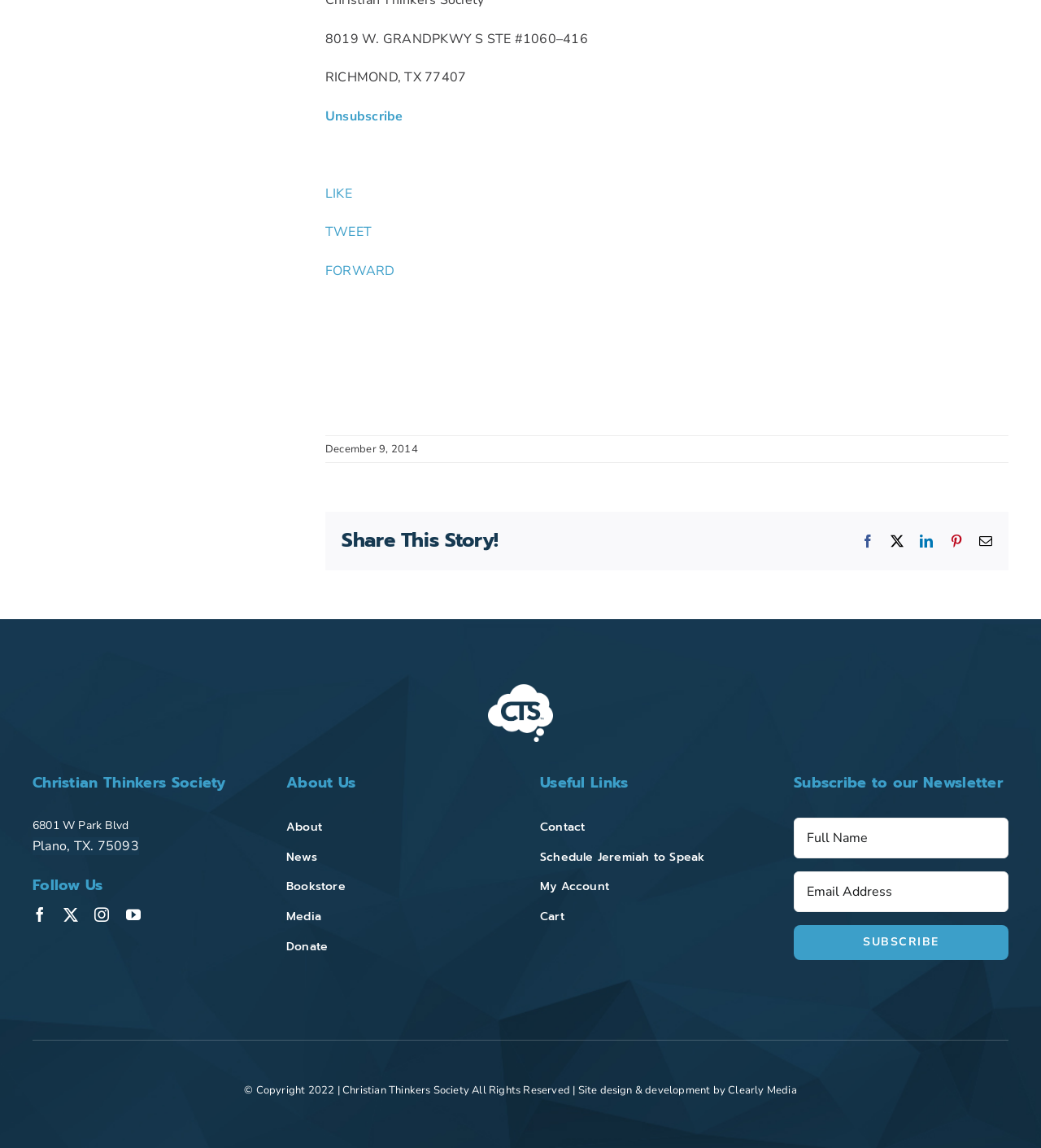Please identify the bounding box coordinates of the clickable area that will fulfill the following instruction: "visit the About Us page". The coordinates should be in the format of four float numbers between 0 and 1, i.e., [left, top, right, bottom].

[0.275, 0.715, 0.481, 0.727]